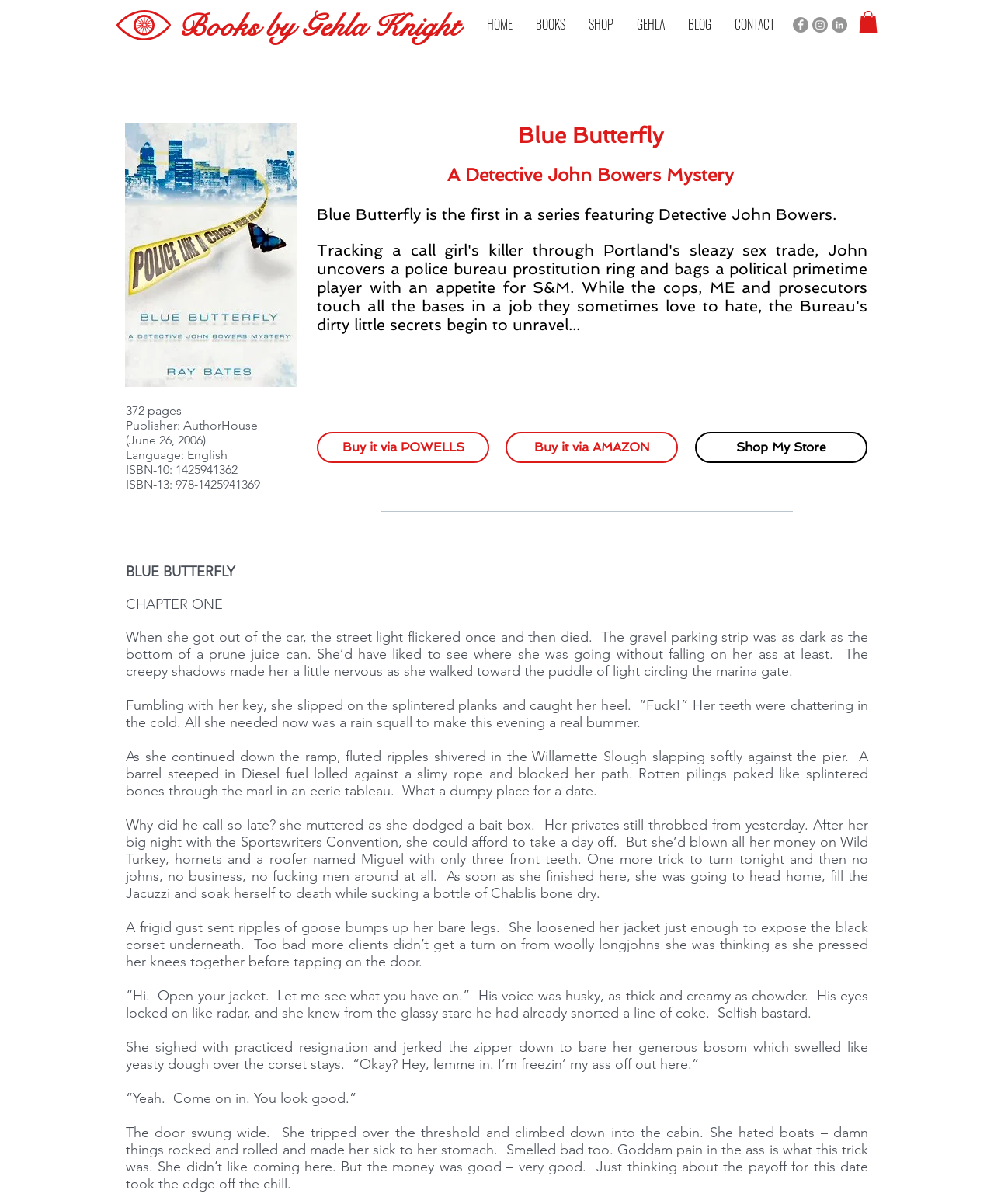Produce an extensive caption that describes everything on the webpage.

The webpage is about the book "Blue Butterfly" by Gehla Knight. At the top, there are two links on the left and a heading "Books by Gehla Knight" on the right. Below the heading, there is a navigation menu with links to "HOME", "BOOKS", "SHOP", "GEHLA", "BLOG", and "CONTACT". 

To the right of the navigation menu, there is a social bar with links to Facebook and two other social media platforms. Below the social bar, there is a button with an image. 

On the left side of the page, there is a large image of a butterfly, and below it, there are links to "Blue Butterfly" and "A Detective John Bowers Mystery". There is also a brief description of the book, stating that it is the first in a series featuring Detective John Bowers. 

Below the description, there are details about the book, including the number of pages, publisher, language, and ISBN numbers. There are also three links to buy the book via POWELLS, AMAZON, and Shop My Store. 

Further down, there is a section with the title "BLUE BUTTERFLY" and a chapter heading "CHAPTER ONE". The chapter is an excerpt from the book, describing a scene where the protagonist arrives at a marina gate and meets a client. The text is divided into several paragraphs, each describing a part of the scene.